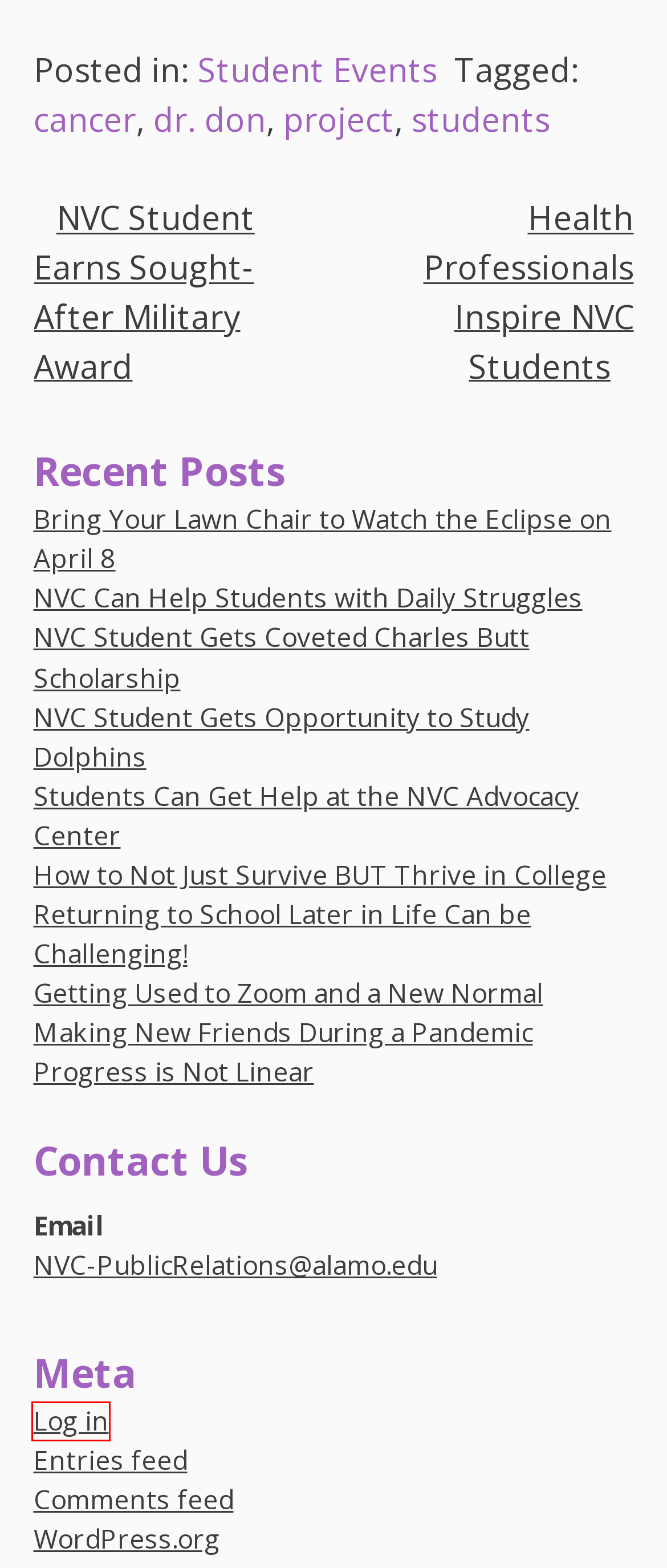You have a screenshot of a webpage with a red bounding box around a UI element. Determine which webpage description best matches the new webpage that results from clicking the element in the bounding box. Here are the candidates:
A. NVC Voice
B. Comments for NVC Voice
C. project Archives | NVC Voice
D. Health Professionals Inspire NVC Students
E. Log In ‹ NVC Voice — WordPress
F. cancer Archives | NVC Voice
G. Bring Your Lawn Chair to Watch the Eclipse on April 8
H. Students Can Get Help at the NVC Advocacy Center

E